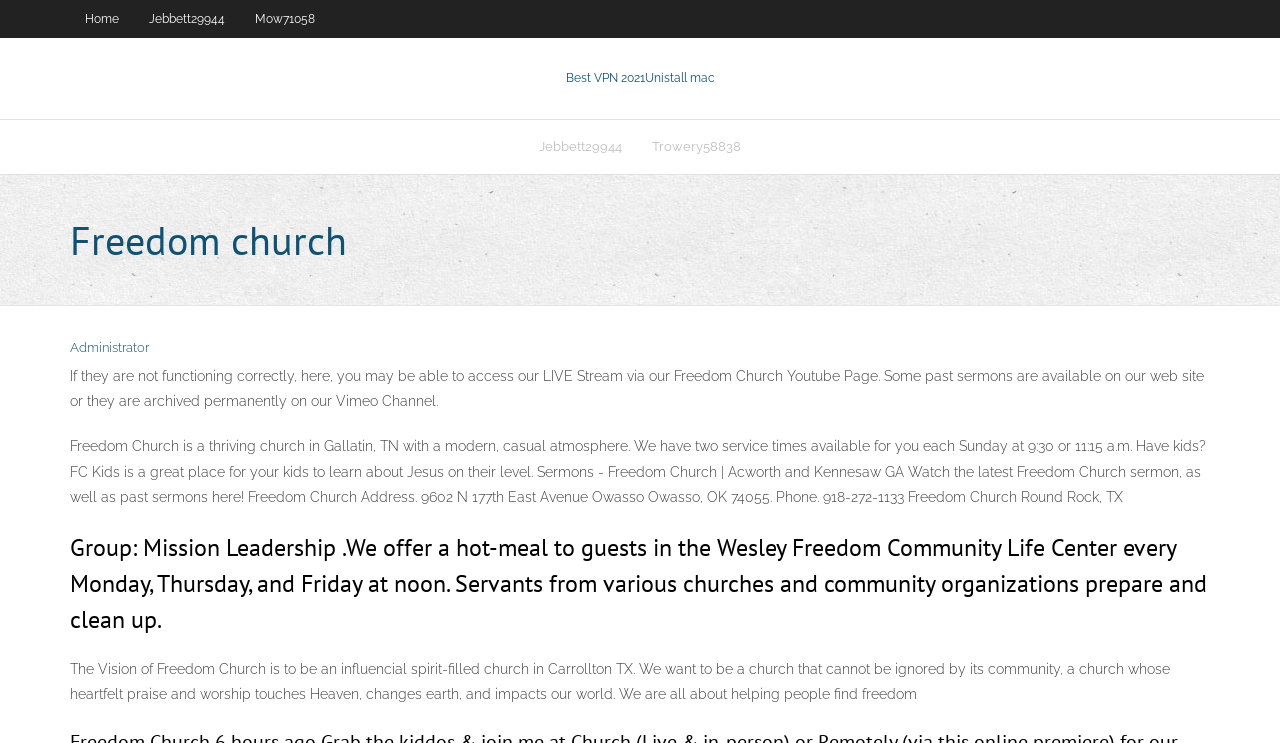Please provide a one-word or short phrase answer to the question:
What is the address of Freedom Church in Owasso?

9602 N 177th East Avenue Owasso, OK 74055